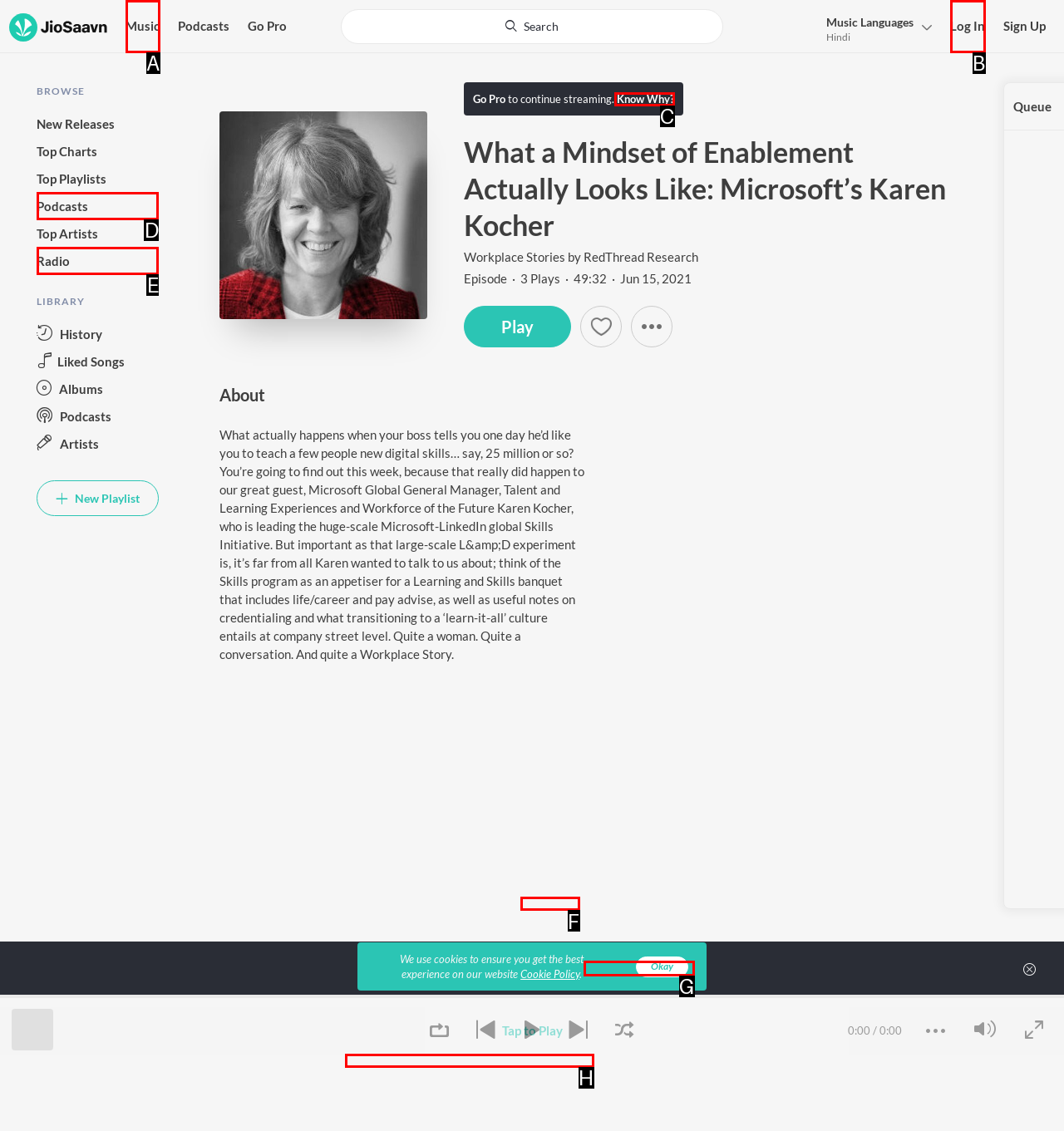Choose the option that best matches the description: Try JioSaavn Pro!
Indicate the letter of the matching option directly.

G